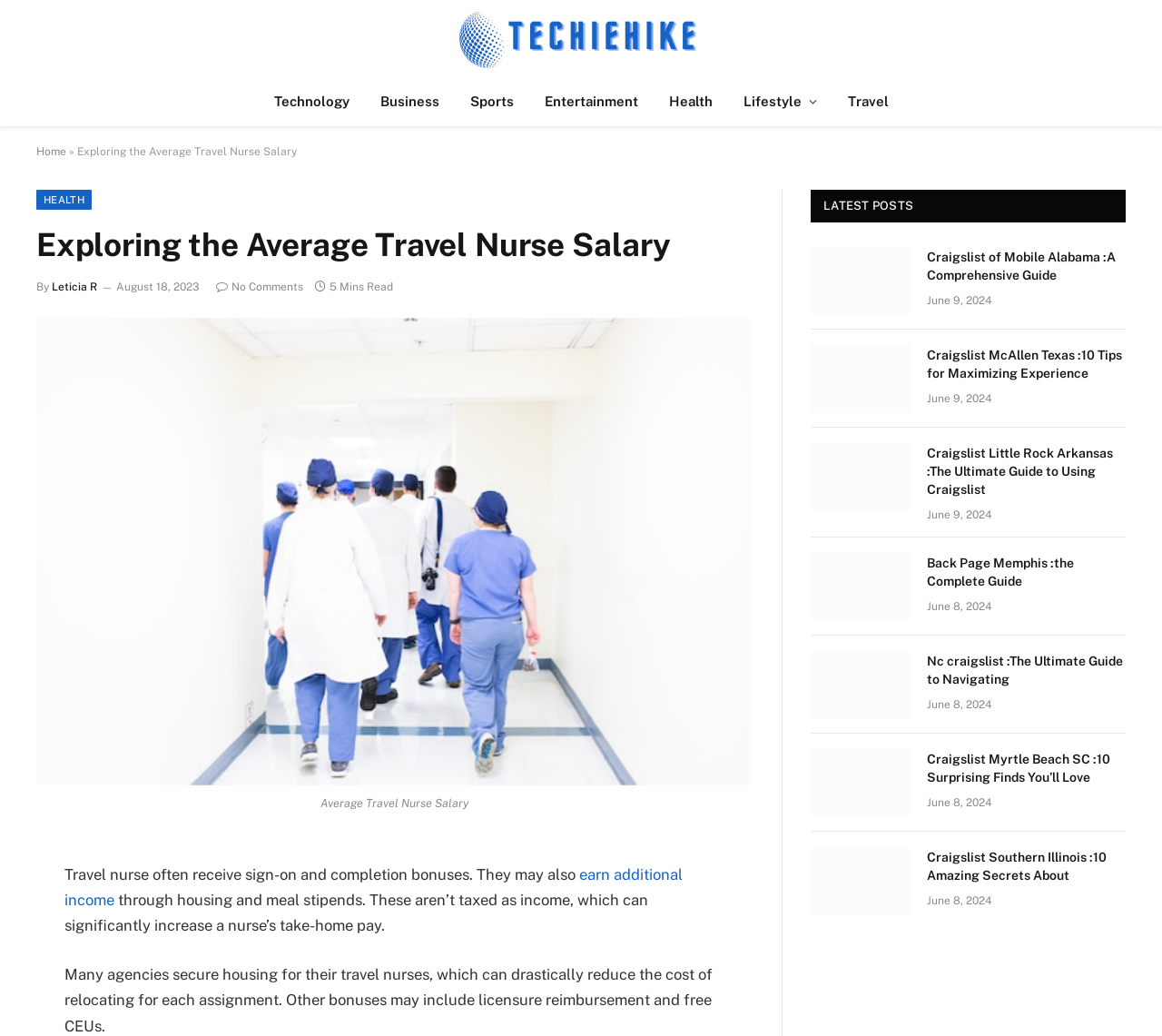Show the bounding box coordinates of the element that should be clicked to complete the task: "Read the article 'Exploring the Average Travel Nurse Salary'".

[0.031, 0.218, 0.647, 0.256]